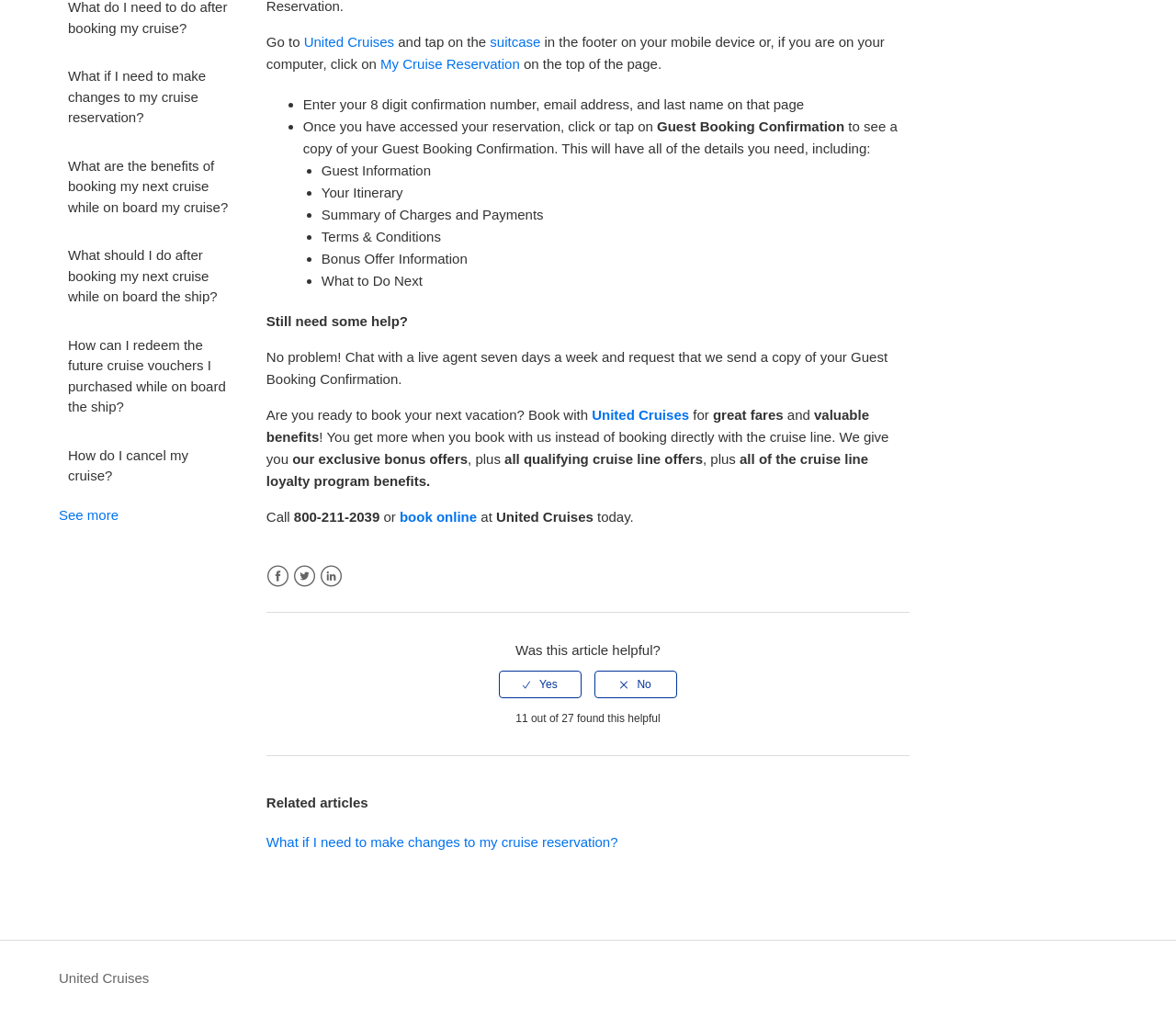Extract the bounding box coordinates for the HTML element that matches this description: "United Cruises". The coordinates should be four float numbers between 0 and 1, i.e., [left, top, right, bottom].

[0.503, 0.4, 0.586, 0.415]